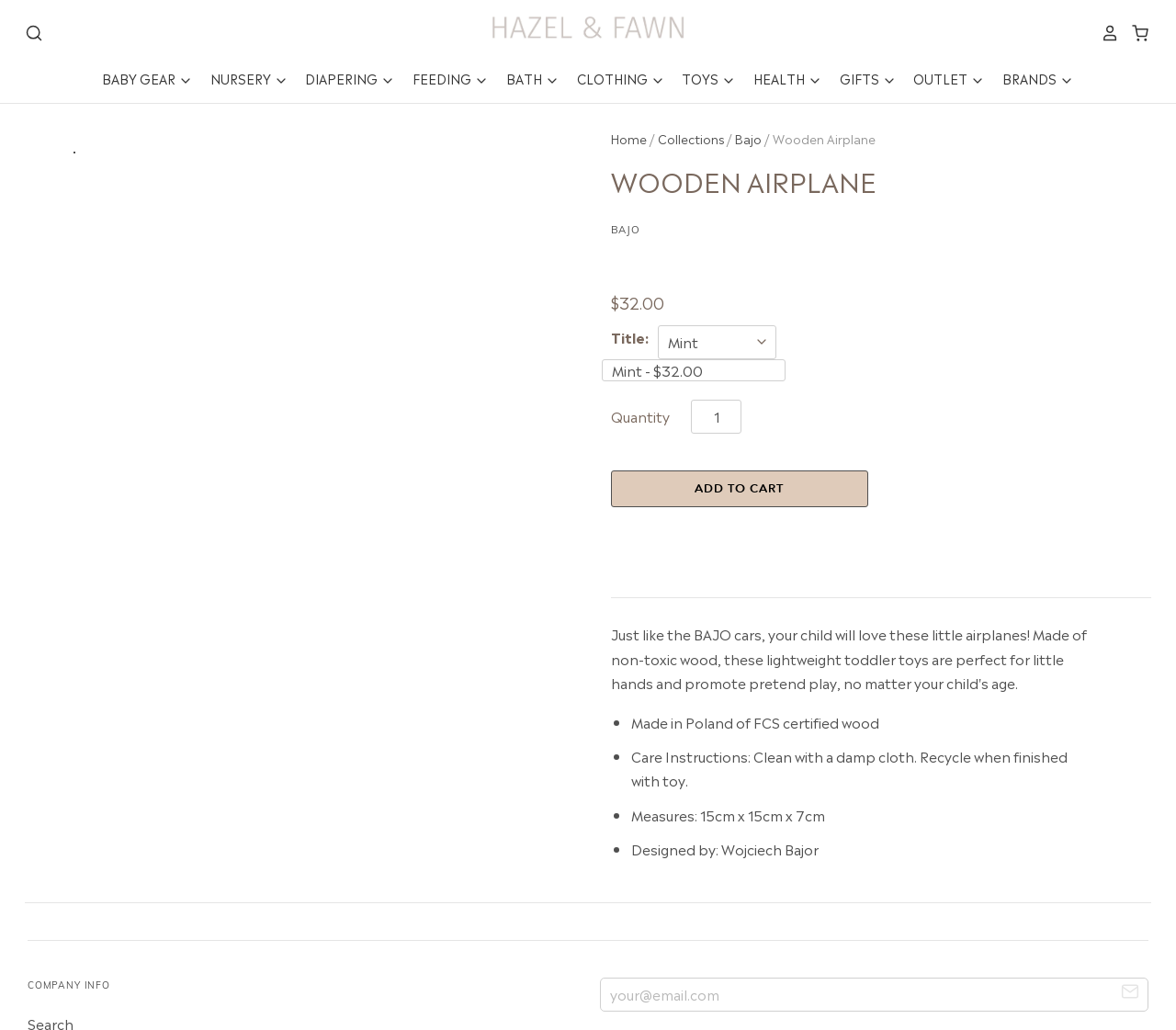Using the given element description, provide the bounding box coordinates (top-left x, top-left y, bottom-right x, bottom-right y) for the corresponding UI element in the screenshot: value="Add to cart"

[0.519, 0.456, 0.738, 0.492]